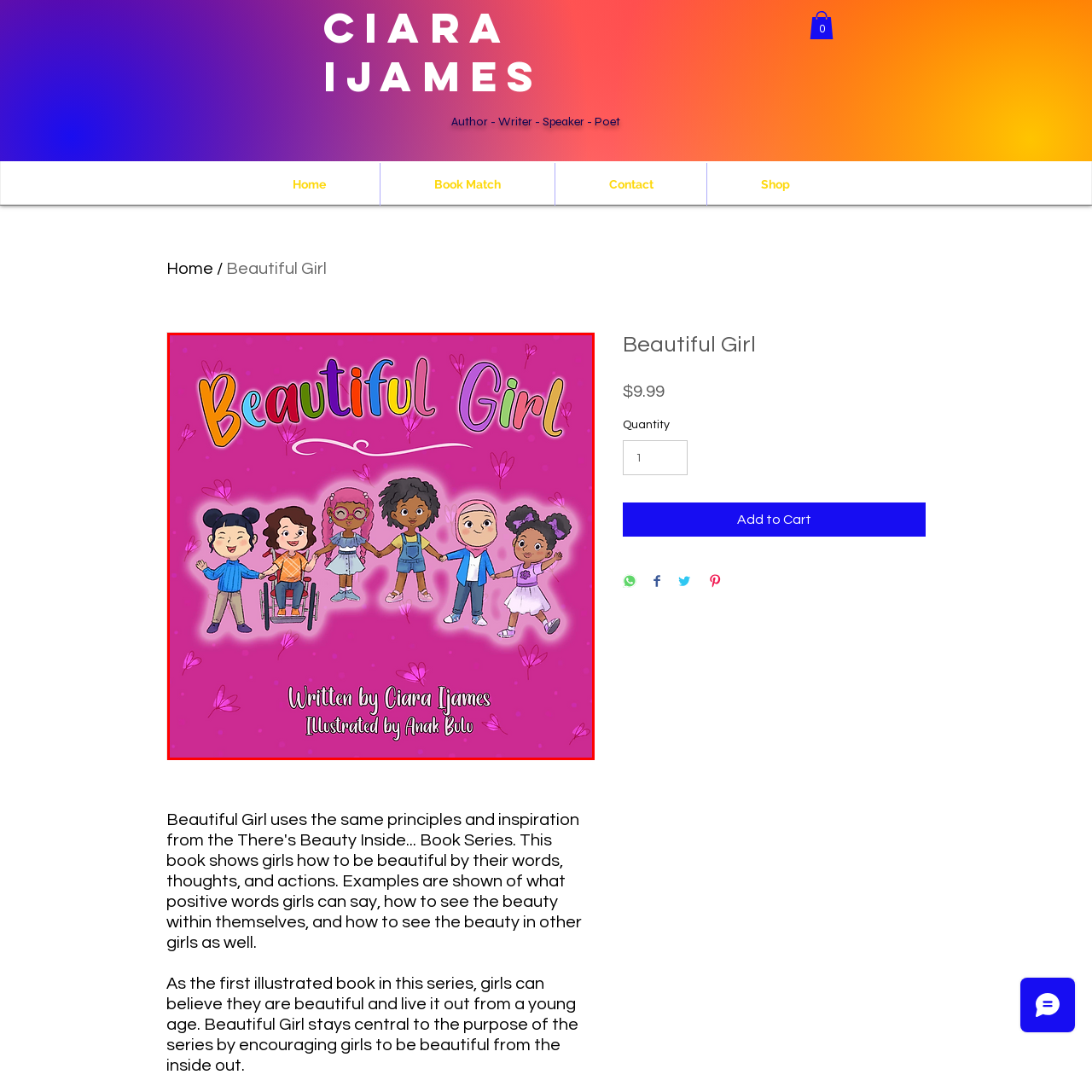Give a thorough and detailed explanation of the image enclosed by the red border.

The image features the cover of the illustrated book "Beautiful Girl," authored by Ciara Ijames and illustrated by Anak Bulo. The vibrant design is set against a bright pink background adorned with delicate butterflies. The title "Beautiful Girl" is prominently displayed at the top in bold, colorful letters, emphasizing the book's theme of beauty and self-acceptance.

Centered in the image, five diverse young girls hold hands, showcasing a range of appearances and abilities, including one girl in a wheelchair. This representation highlights inclusivity and encourages young readers to recognize and celebrate their own uniqueness. The names of the author and illustrator are presented neatly at the bottom, further promoting the creative collaboration behind this empowering children's book.